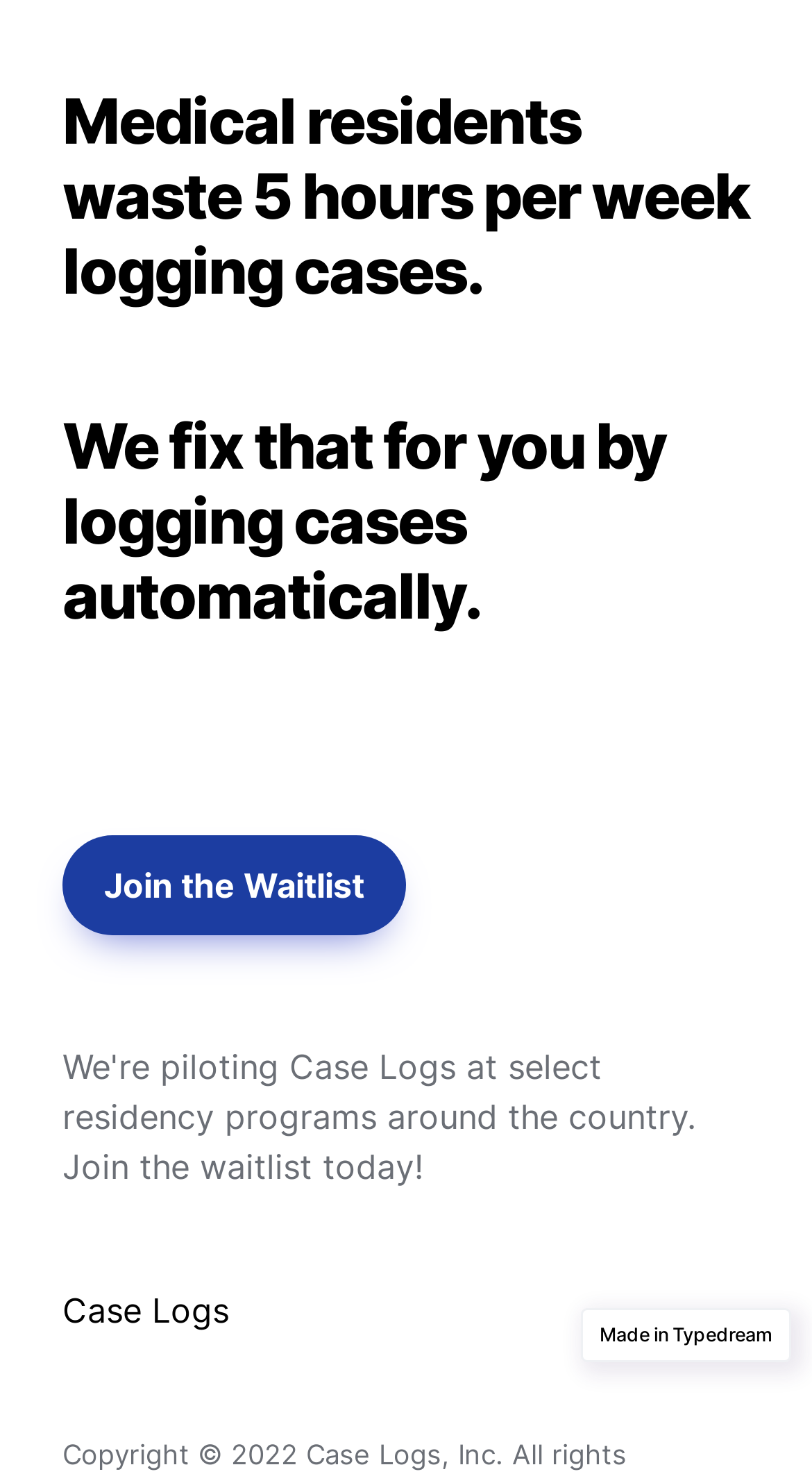Provide the bounding box coordinates for the UI element that is described as: "Made in Typedream".

[0.715, 0.887, 0.974, 0.924]